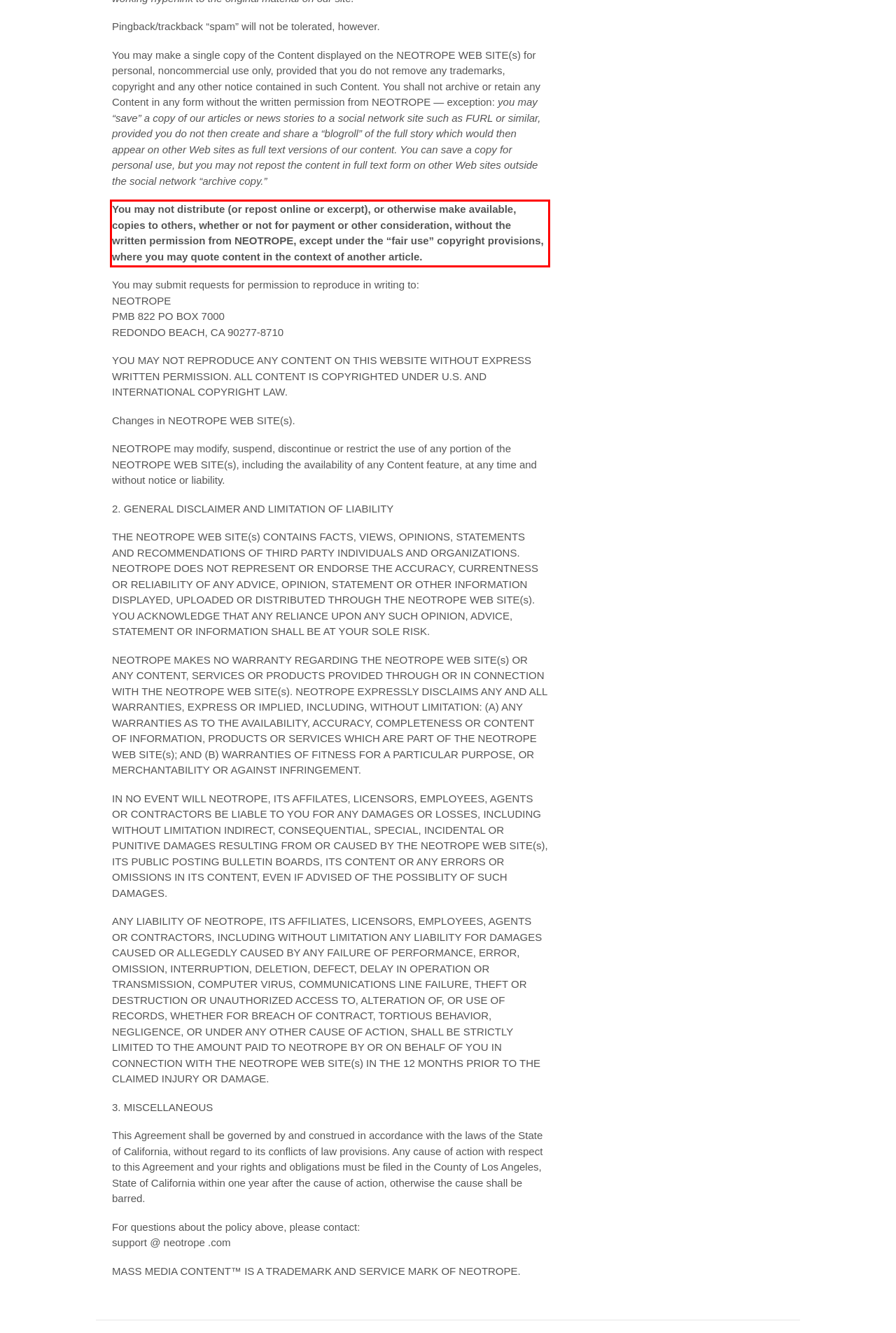Please identify and extract the text content from the UI element encased in a red bounding box on the provided webpage screenshot.

You may not distribute (or repost online or excerpt), or otherwise make available, copies to others, whether or not for payment or other consideration, without the written permission from NEOTROPE, except under the “fair use” copyright provisions, where you may quote content in the context of another article.